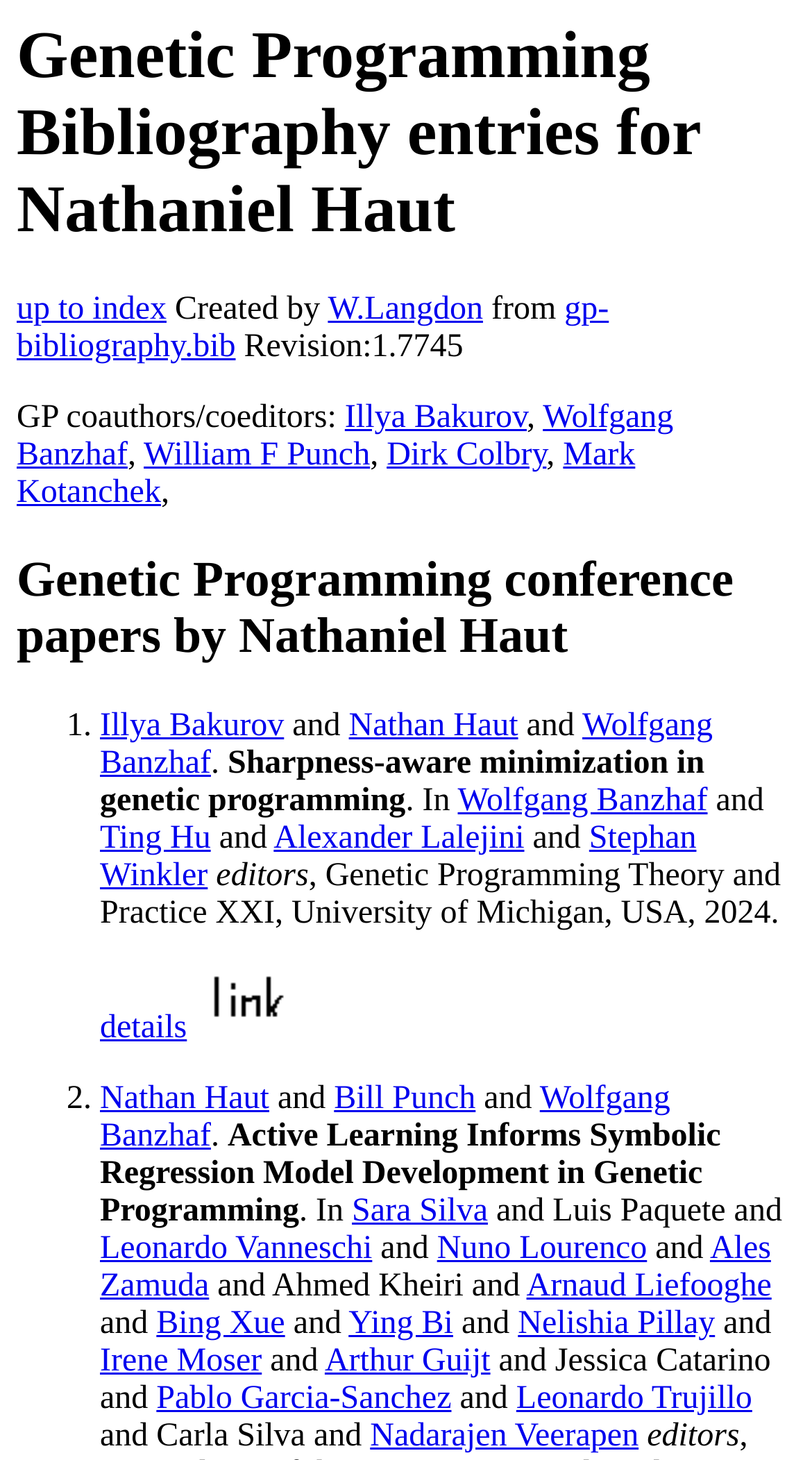Determine the bounding box coordinates for the UI element matching this description: "W.Langdon".

[0.404, 0.2, 0.595, 0.225]